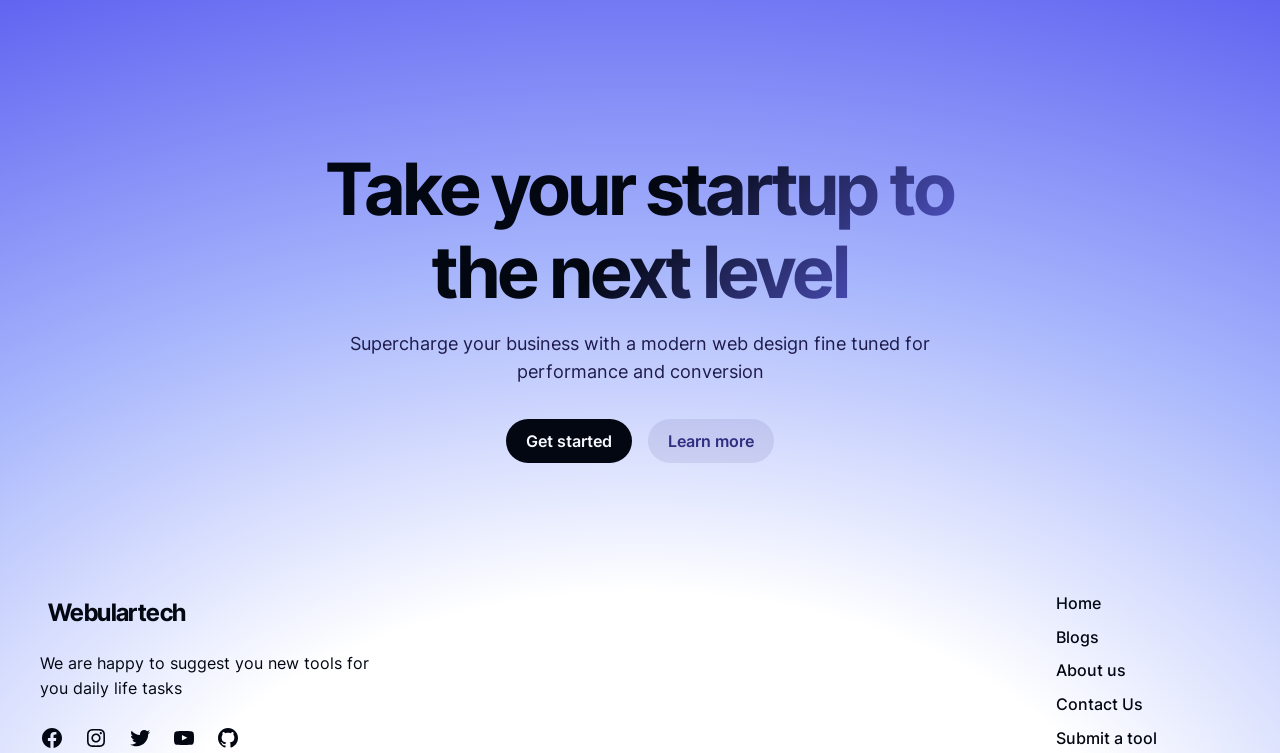Based on the element description: "Submit a tool", identify the UI element and provide its bounding box coordinates. Use four float numbers between 0 and 1, [left, top, right, bottom].

[0.825, 0.966, 0.904, 0.993]